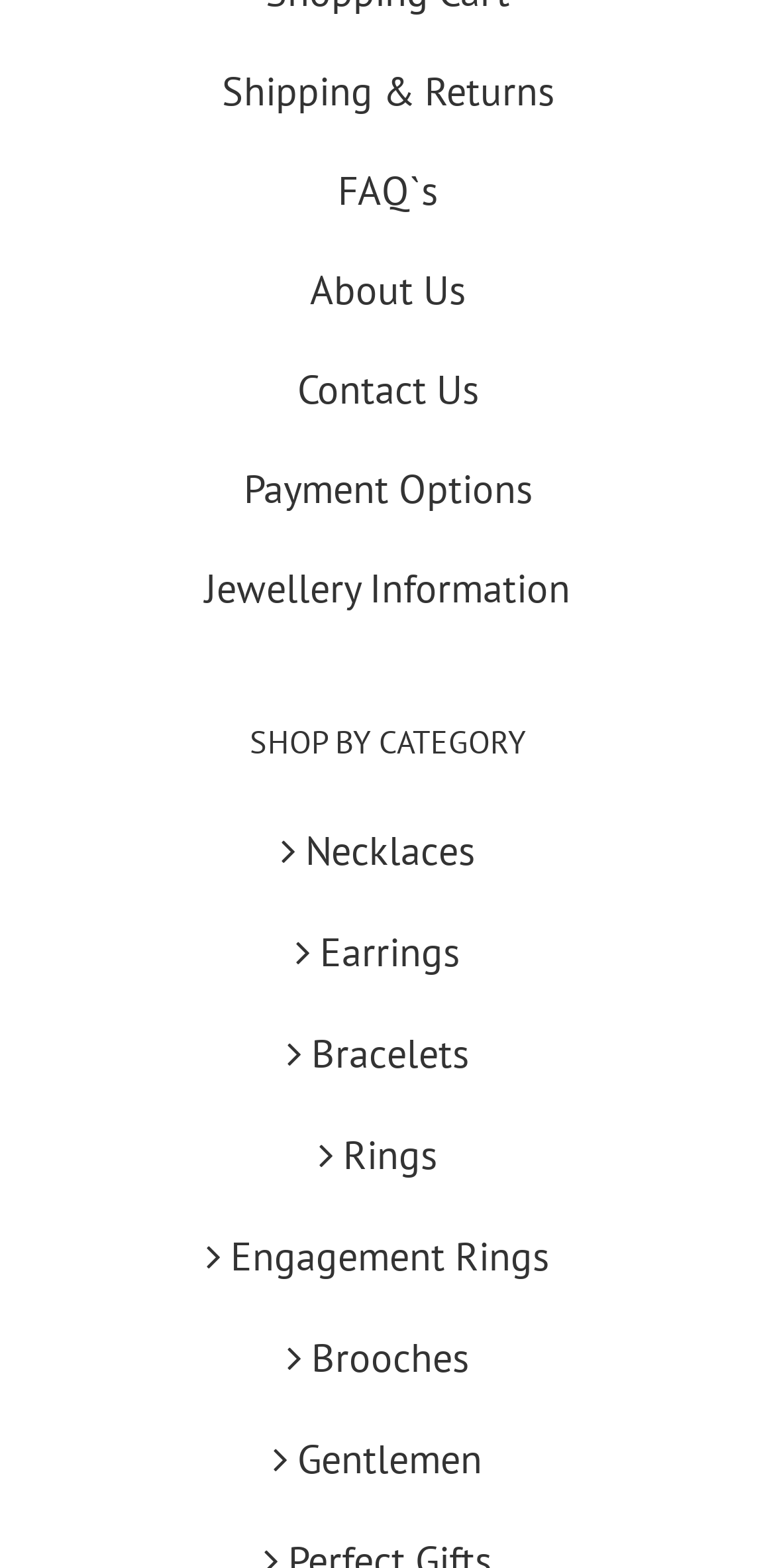Respond with a single word or phrase to the following question:
What is the first category of jewellery listed?

Necklaces